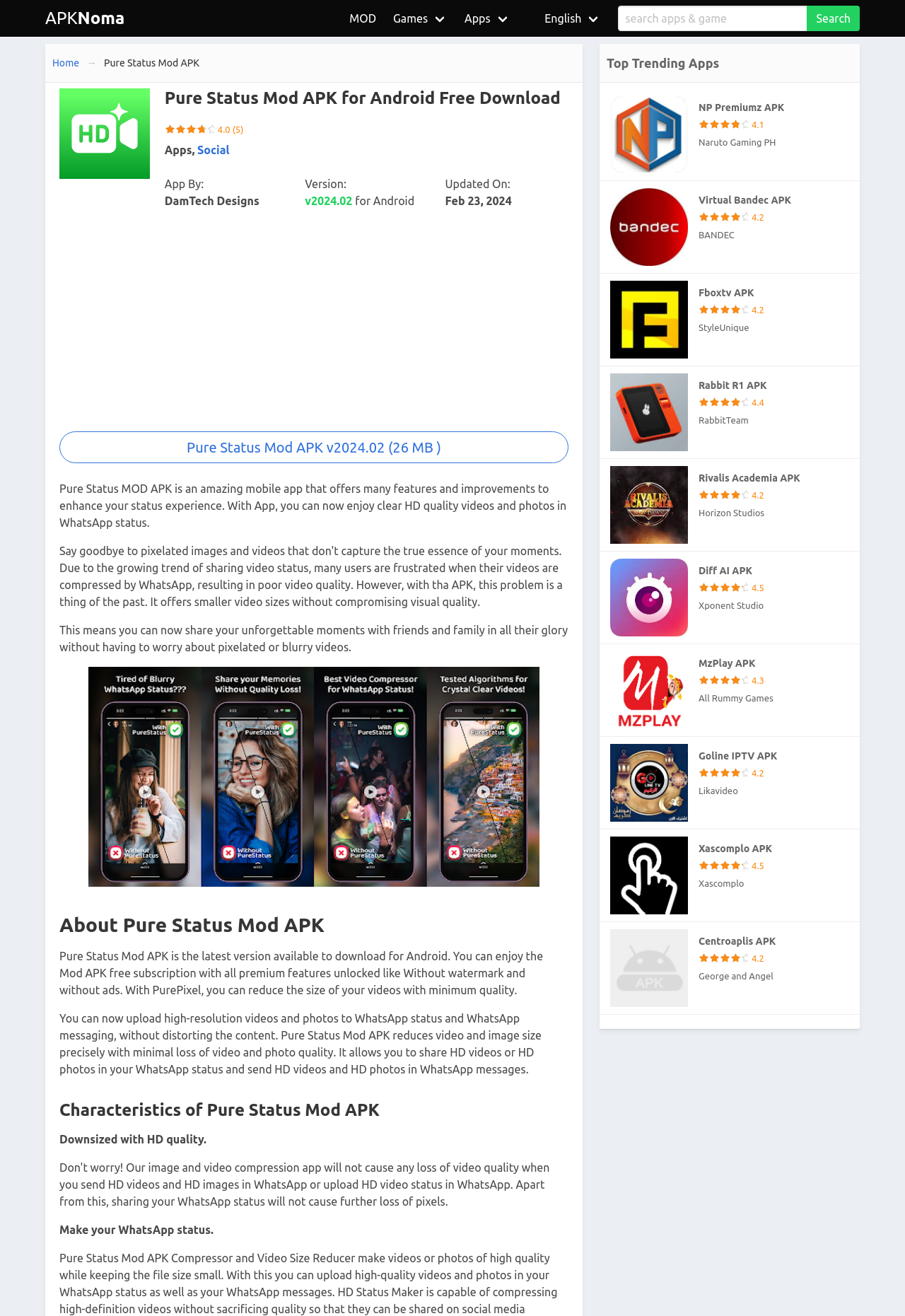Using the provided element description "December 2011", determine the bounding box coordinates of the UI element.

None